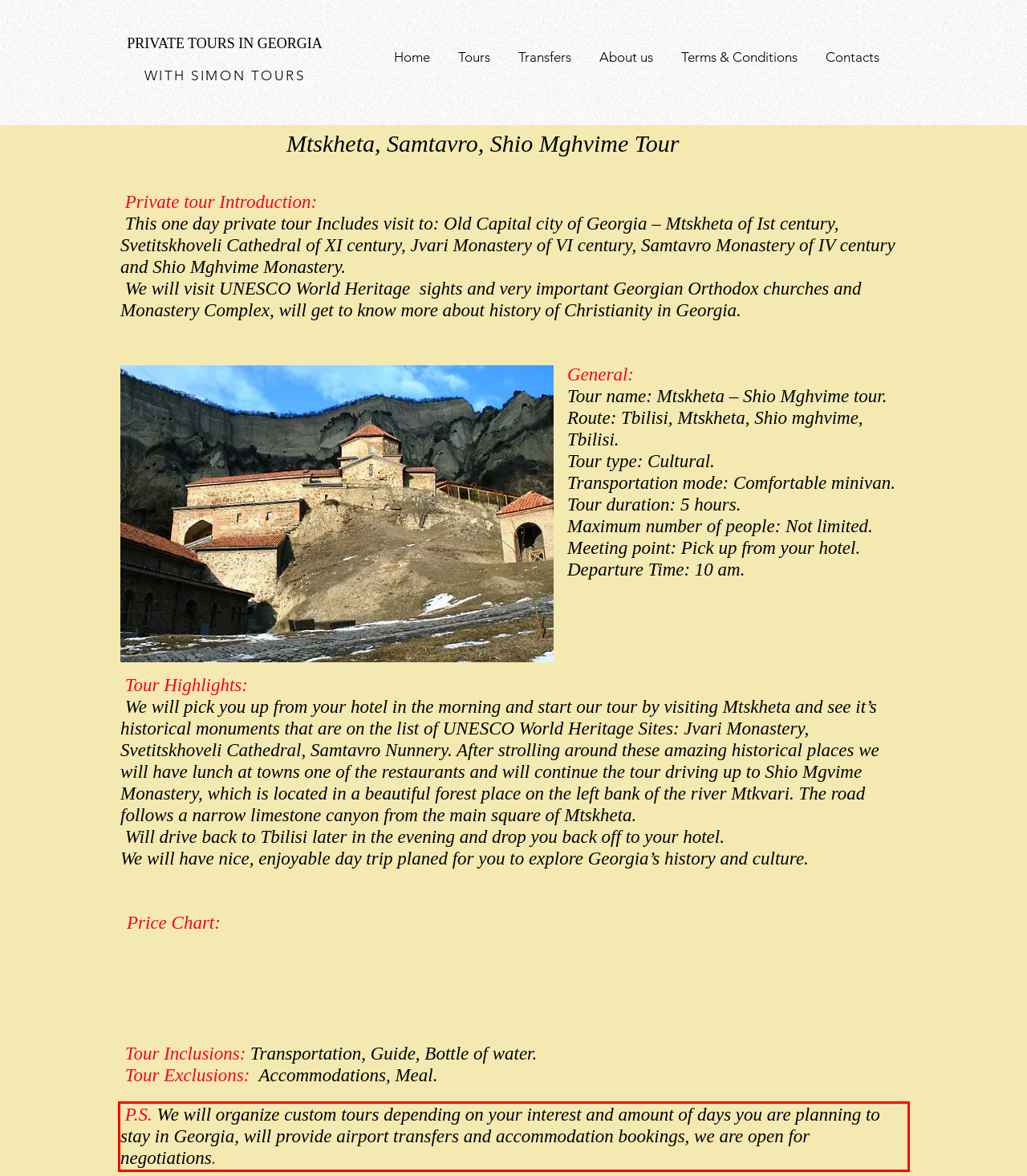Examine the webpage screenshot and use OCR to obtain the text inside the red bounding box.

P.S. We will organize custom tours depending on your interest and amount of days you are planning to stay in Georgia, will provide airport transfers and accommodation bookings, we are open for negotiations.